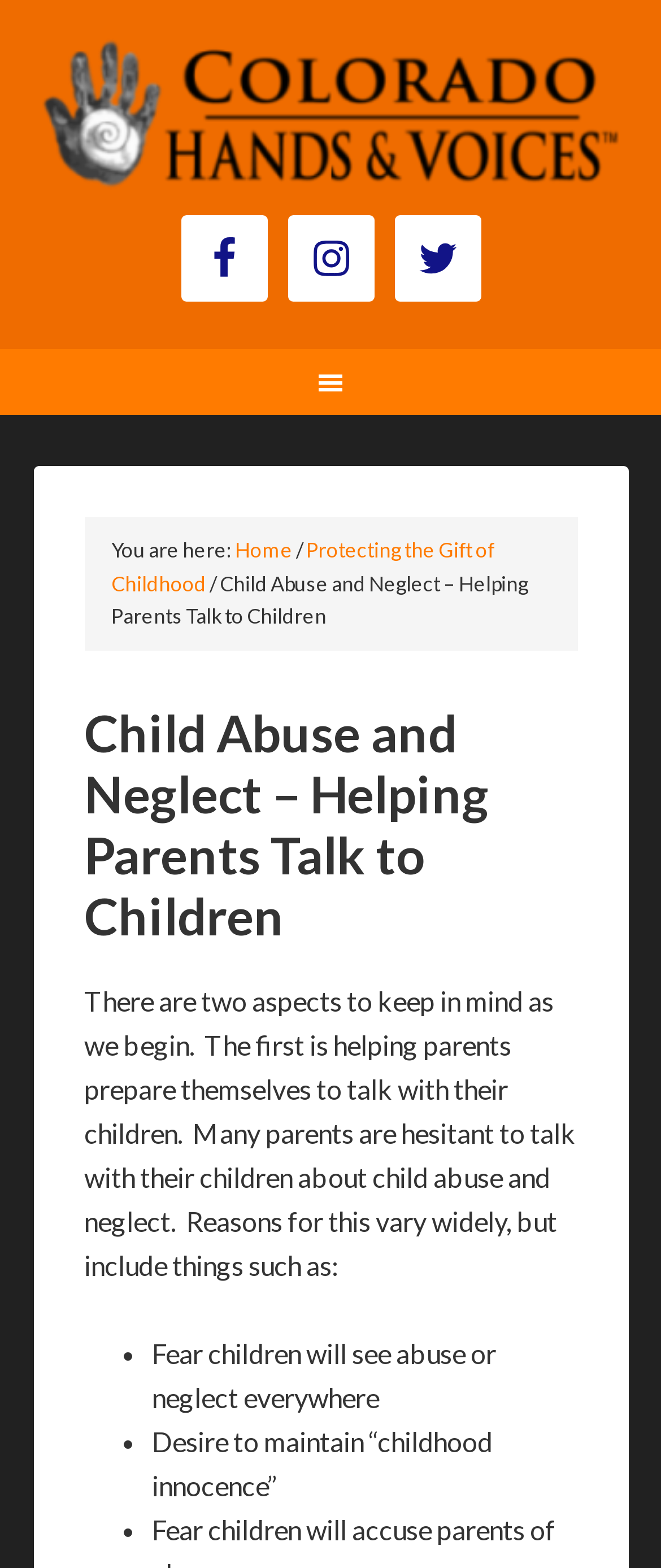Using the details from the image, please elaborate on the following question: What is the reason for parents' hesitation to talk to their children about child abuse and neglect?

I read the text on the webpage and found that one of the reasons for parents' hesitation to talk to their children about child abuse and neglect is the fear that children will see abuse or neglect everywhere.